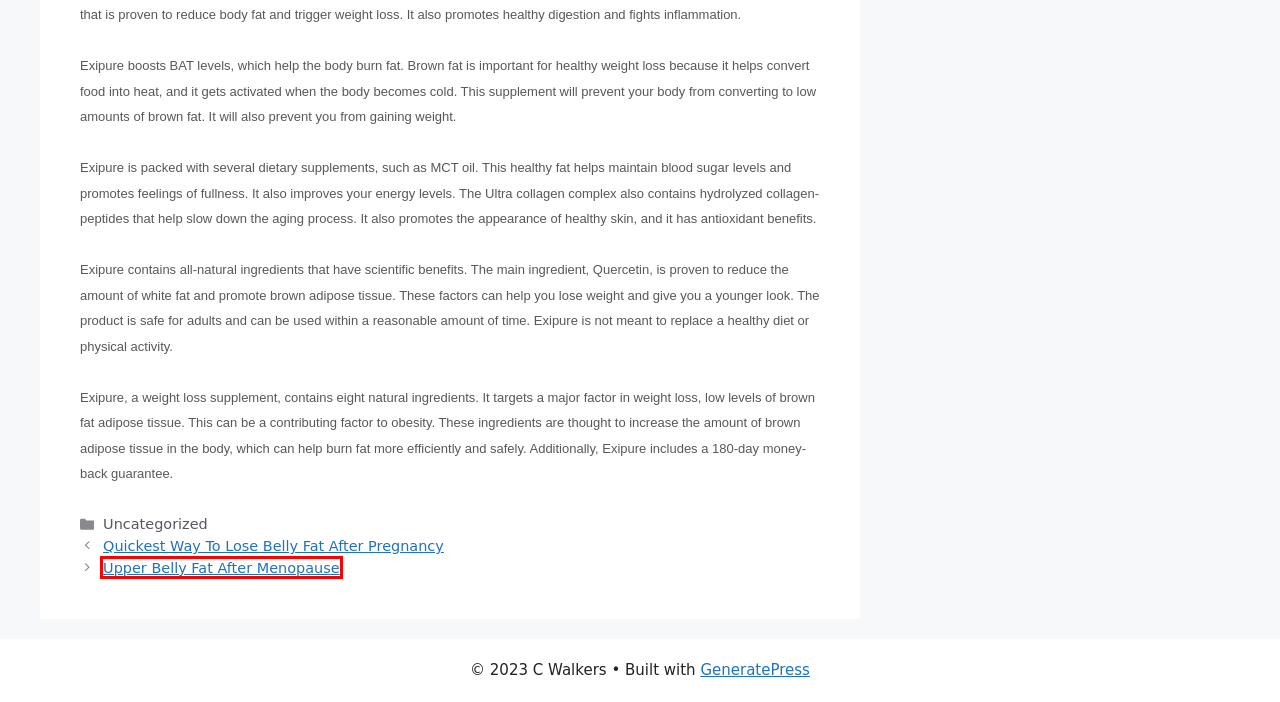Given a screenshot of a webpage with a red bounding box, please pick the webpage description that best fits the new webpage after clicking the element inside the bounding box. Here are the candidates:
A. Best Way To Use Belly Fat – C Walkers
B. Best Way To Tone Up Belly Fat – C Walkers
C. Upper Belly Fat After Menopause – C Walkers
D. GeneratePress - The perfect foundation for your WordPress website.
E. Best Way To Trim Lower Belly Fat – C Walkers
F. Quickest Way To Lose Belly Fat After Pregnancy – C Walkers
G. C Walkers – Trying to help you
H. Best Way To Trim Belly Fat Fast – C Walkers

C